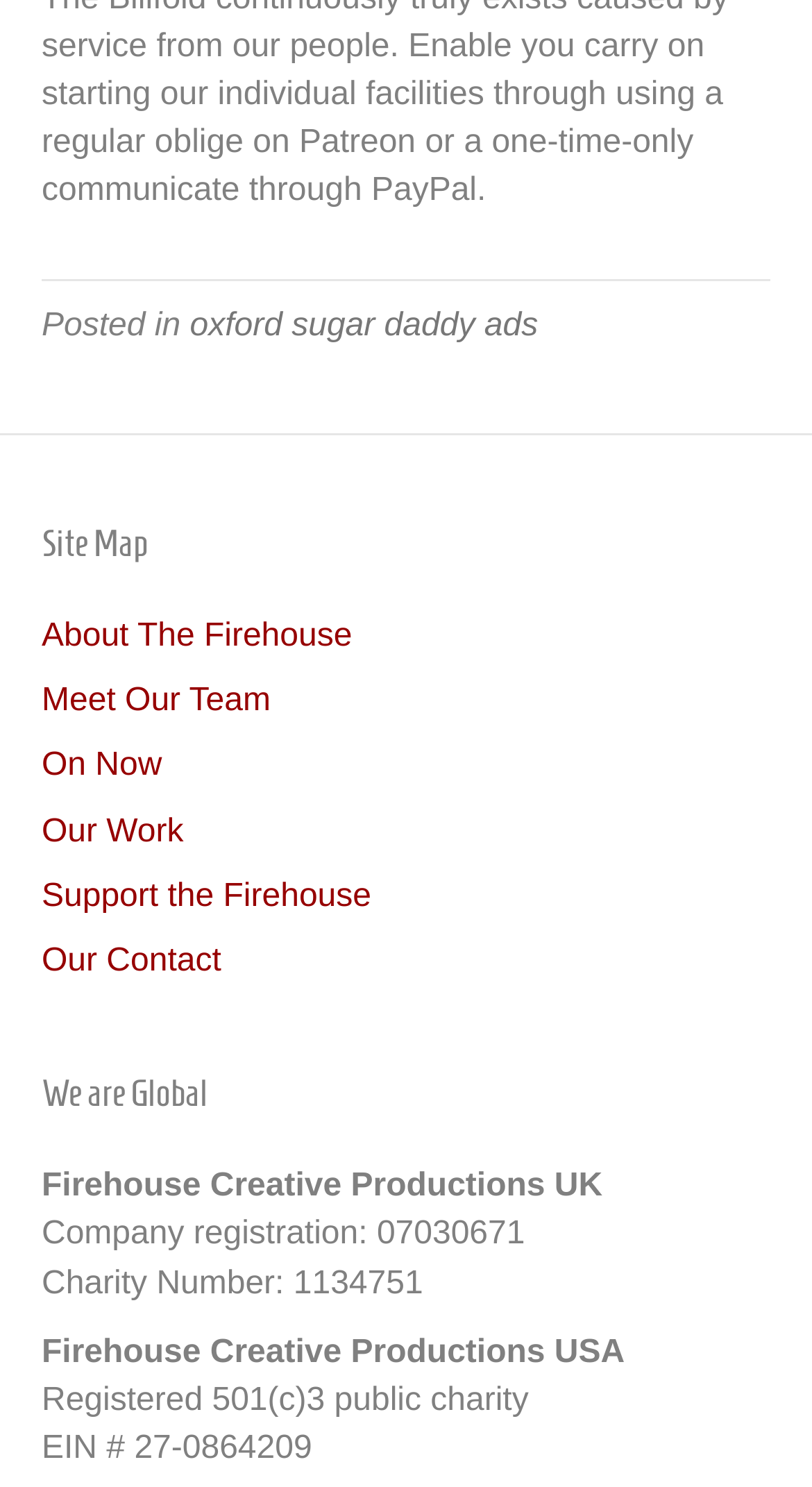From the webpage screenshot, predict the bounding box coordinates (top-left x, top-left y, bottom-right x, bottom-right y) for the UI element described here: On Now

[0.051, 0.503, 0.199, 0.527]